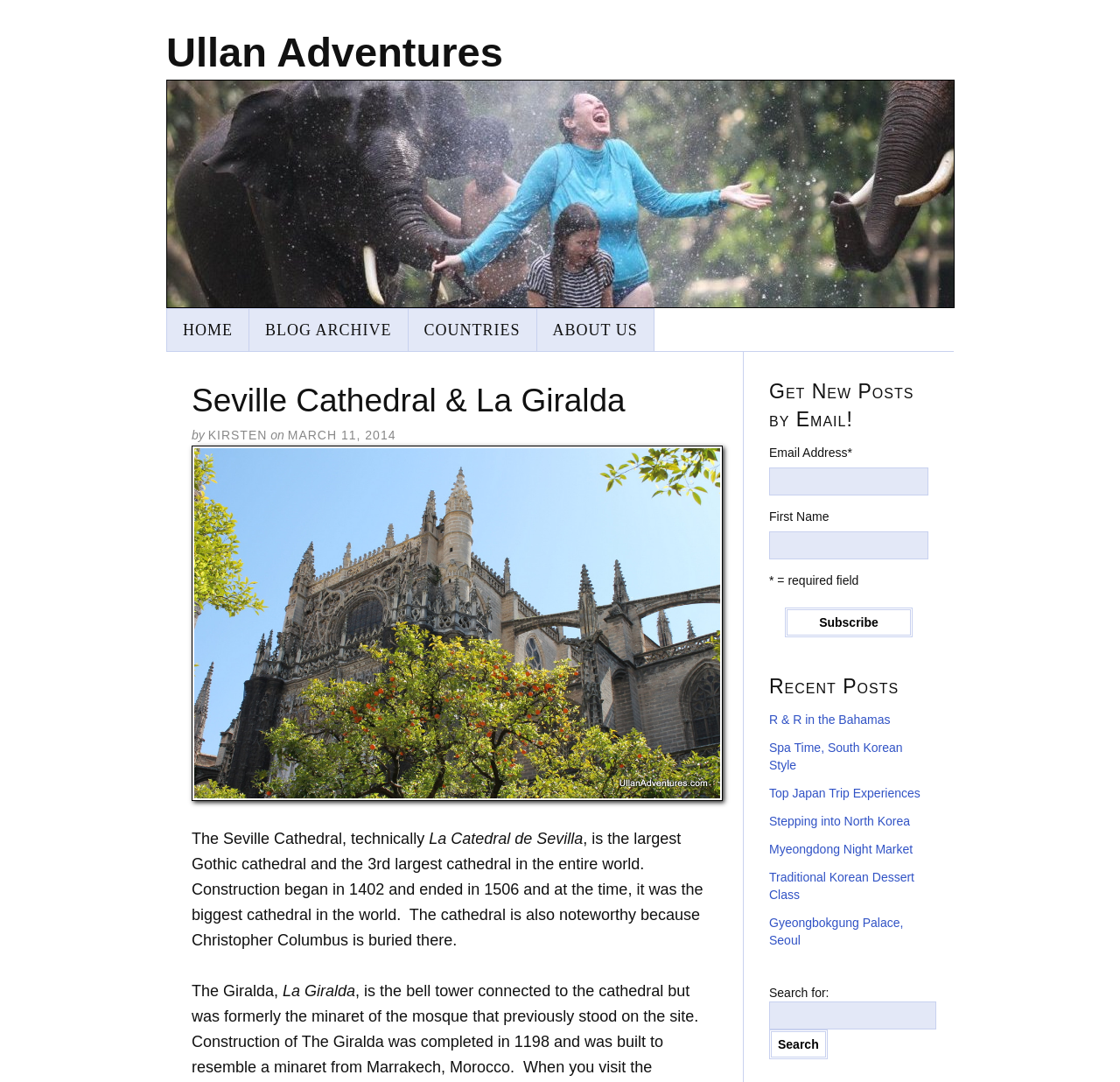Find the bounding box coordinates of the clickable area required to complete the following action: "Subscribe to the newsletter".

[0.701, 0.561, 0.815, 0.589]